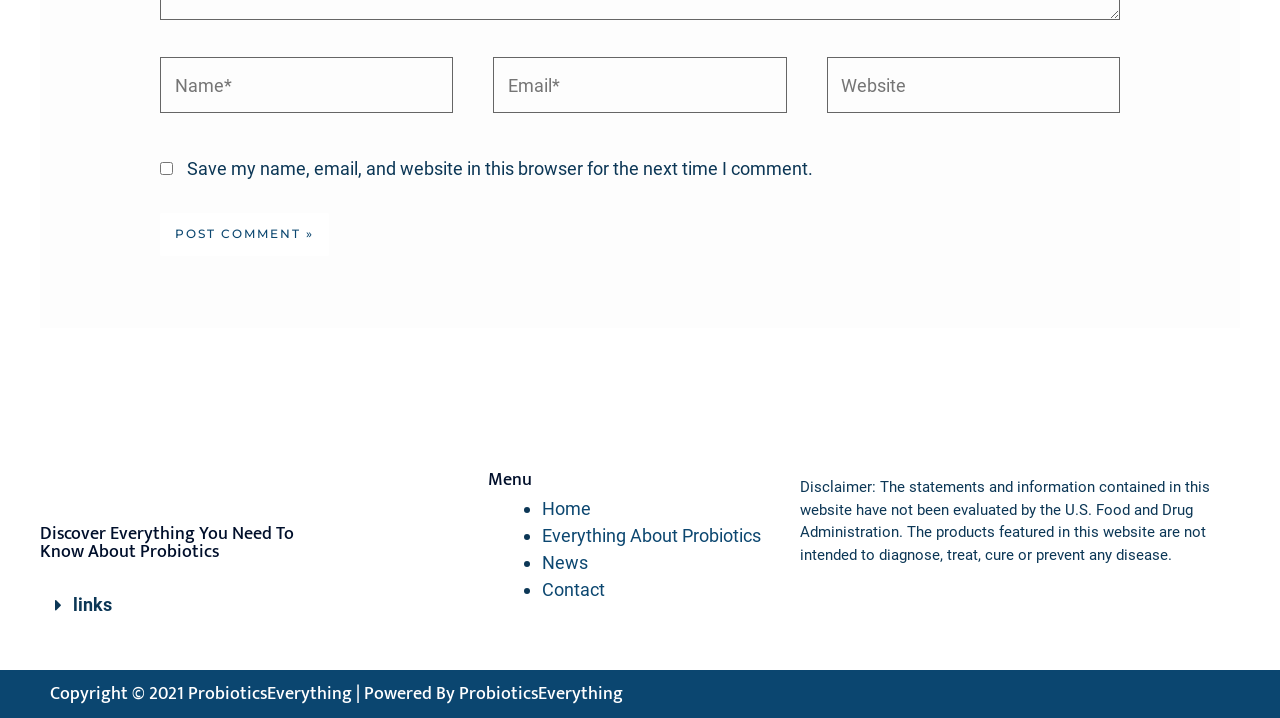Please identify the bounding box coordinates of the element that needs to be clicked to execute the following command: "Enter your name". Provide the bounding box using four float numbers between 0 and 1, formatted as [left, top, right, bottom].

[0.125, 0.08, 0.354, 0.158]